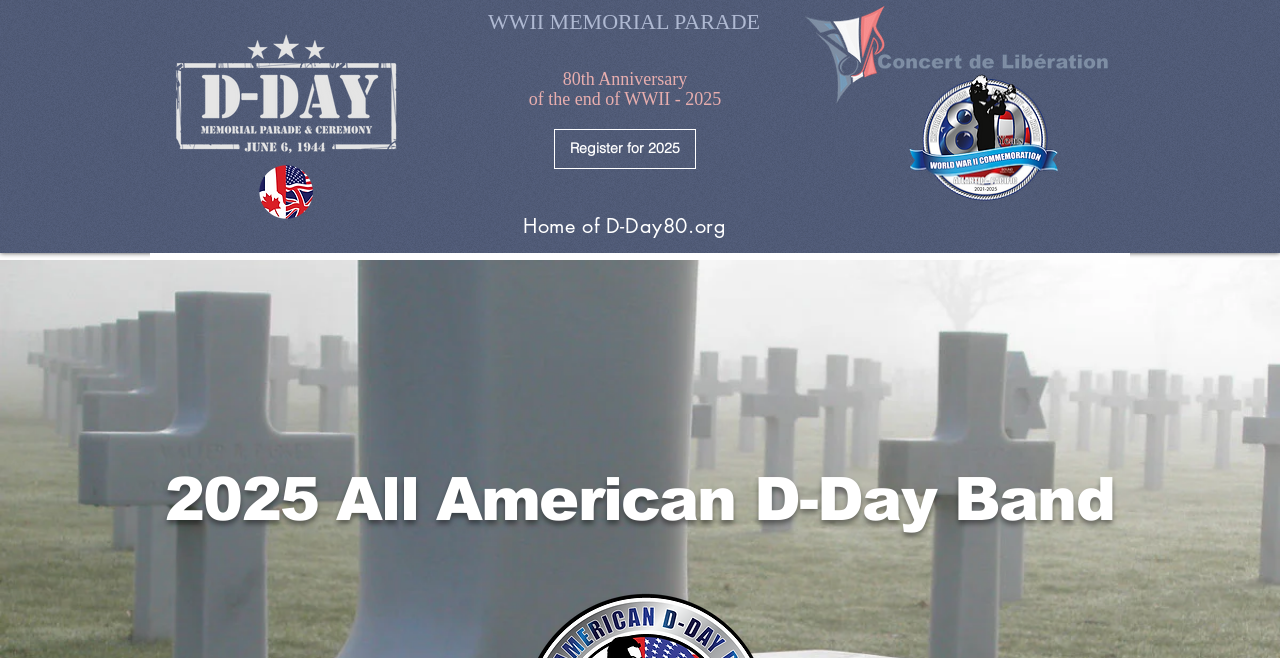What is the anniversary being celebrated in 2025?
Provide an in-depth answer to the question, covering all aspects.

I found a heading on the webpage that mentions '80th Anniversary of the end of WWII - 2025', which suggests that the anniversary being celebrated in 2025 is the 80th anniversary of the end of World War II.